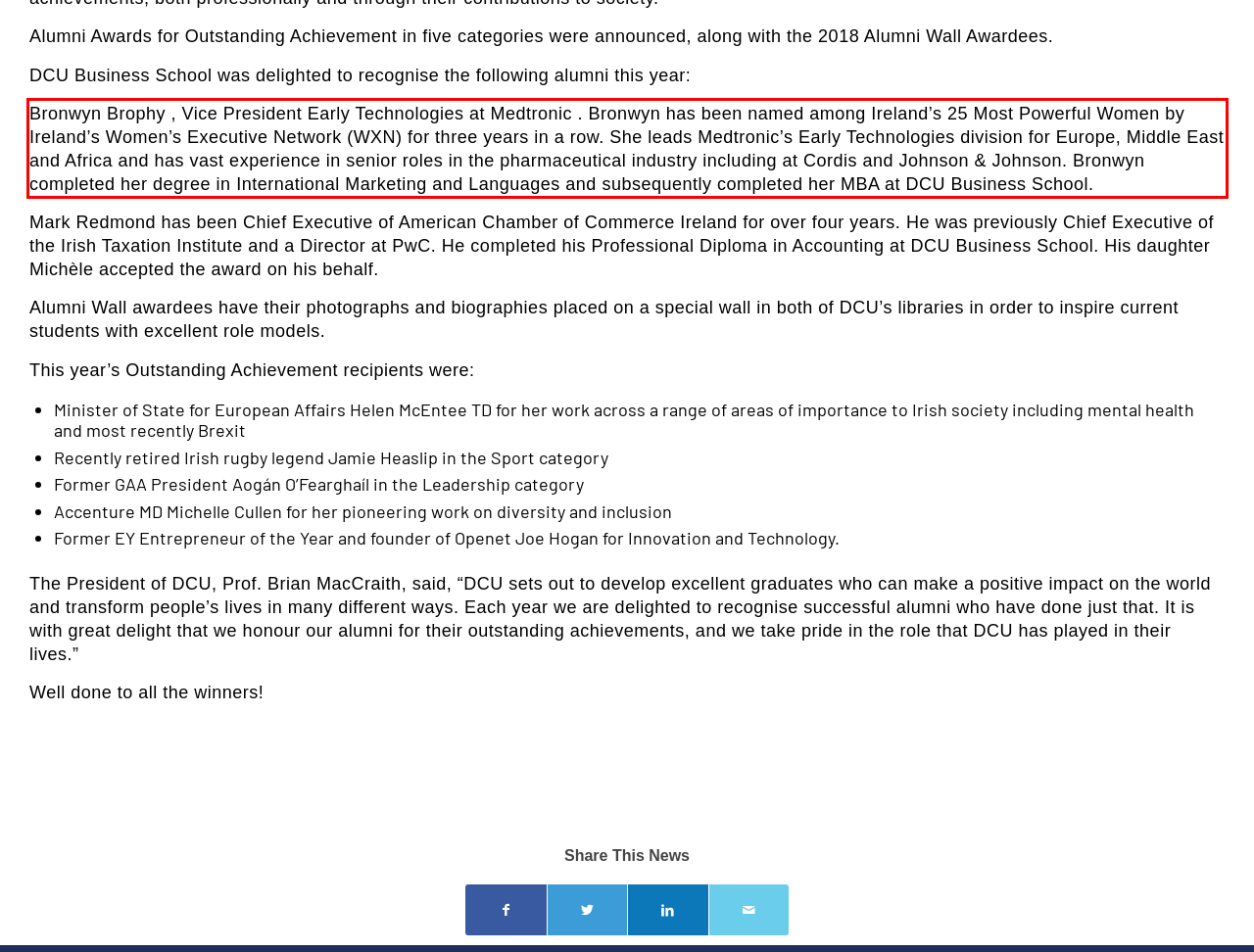Given a screenshot of a webpage, locate the red bounding box and extract the text it encloses.

Bronwyn Brophy , Vice President Early Technologies at Medtronic . Bronwyn has been named among Ireland’s 25 Most Powerful Women by Ireland’s Women’s Executive Network (WXN) for three years in a row. She leads Medtronic’s Early Technologies division for Europe, Middle East and Africa and has vast experience in senior roles in the pharmaceutical industry including at Cordis and Johnson & Johnson. Bronwyn completed her degree in International Marketing and Languages and subsequently completed her MBA at DCU Business School.